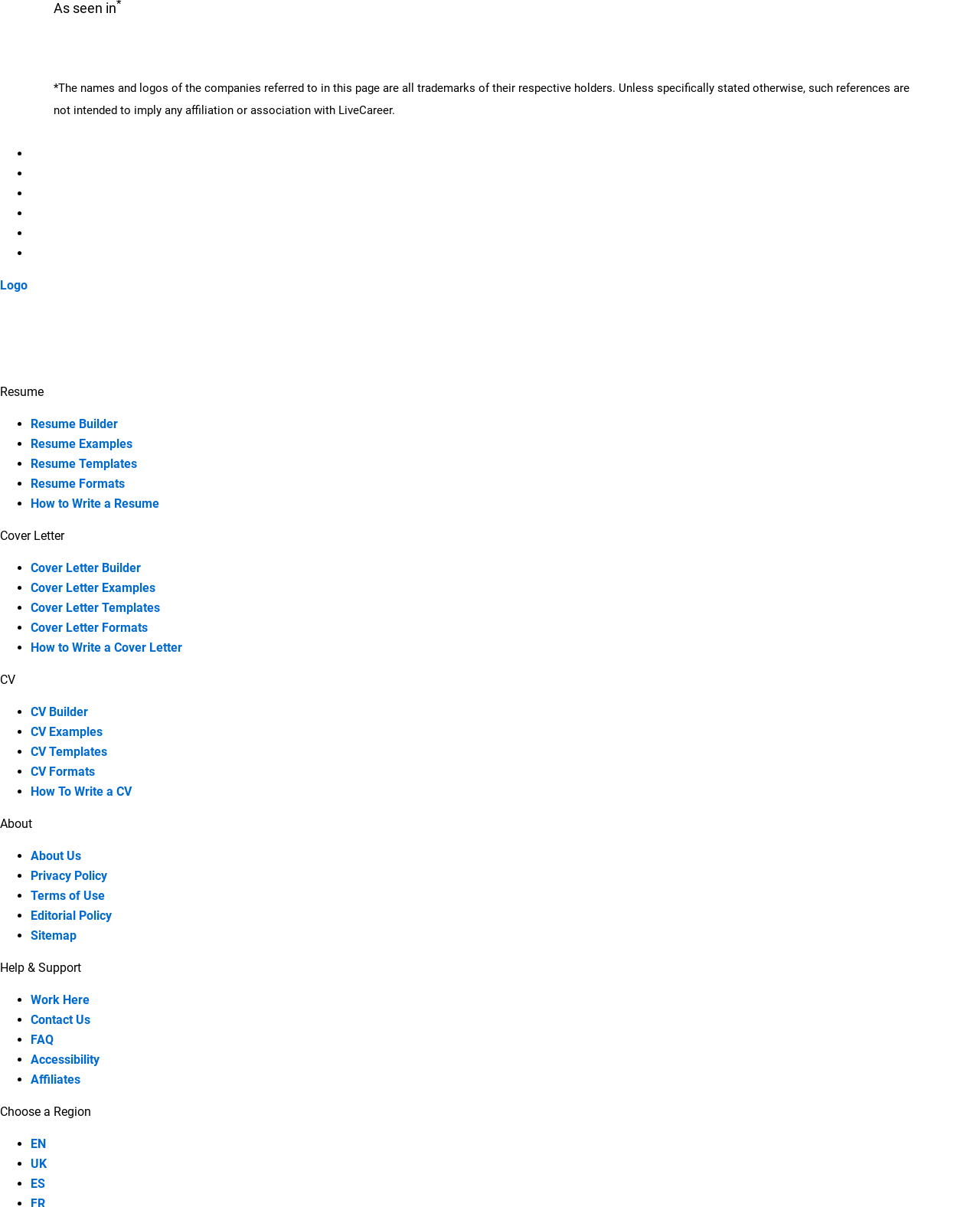Can you identify the bounding box coordinates of the clickable region needed to carry out this instruction: 'Click the 'About Us' link'? The coordinates should be four float numbers within the range of 0 to 1, stated as [left, top, right, bottom].

[0.031, 0.703, 0.083, 0.715]